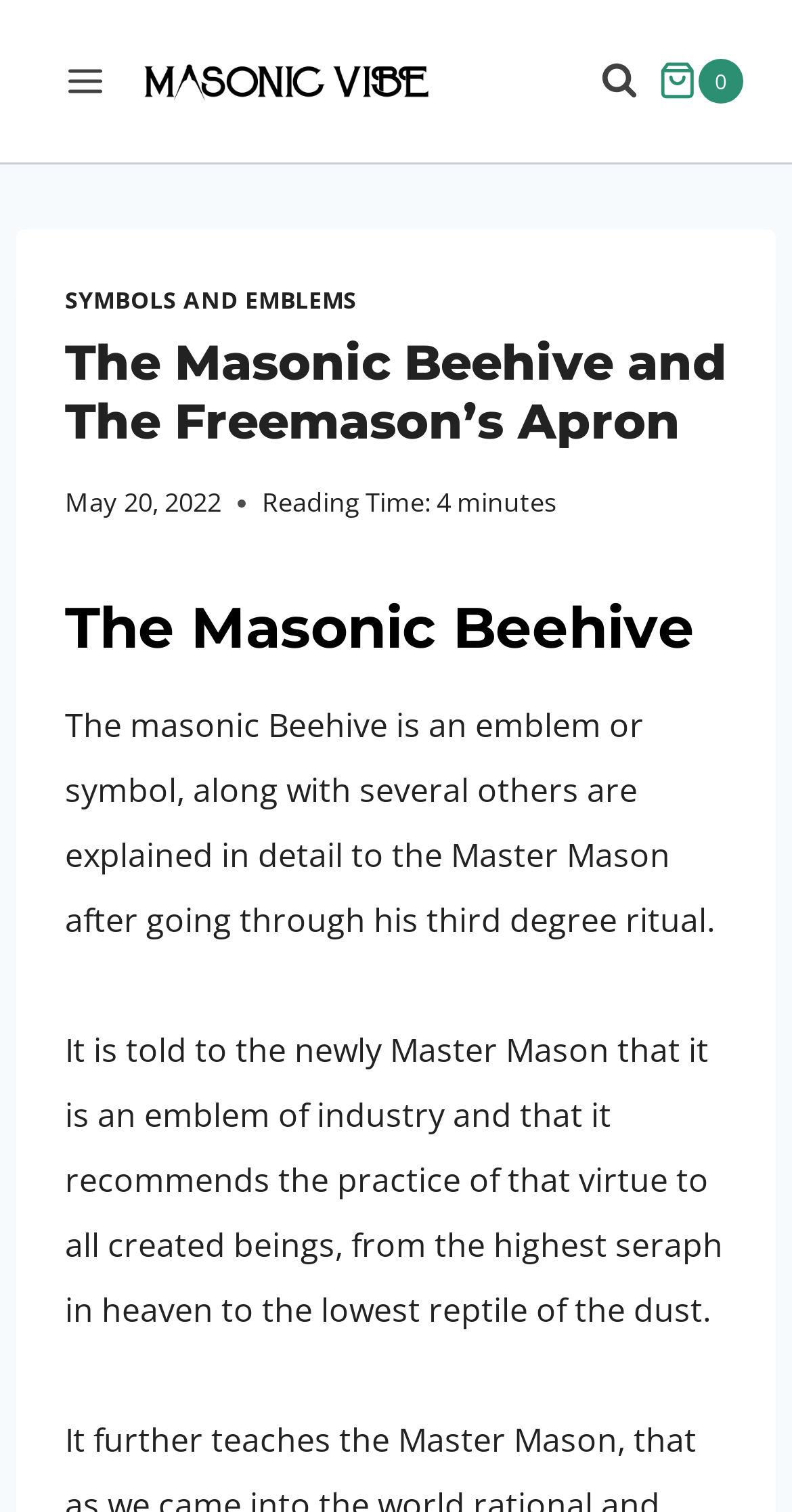Respond to the following question using a concise word or phrase: 
What is the date of the article?

May 20, 2022